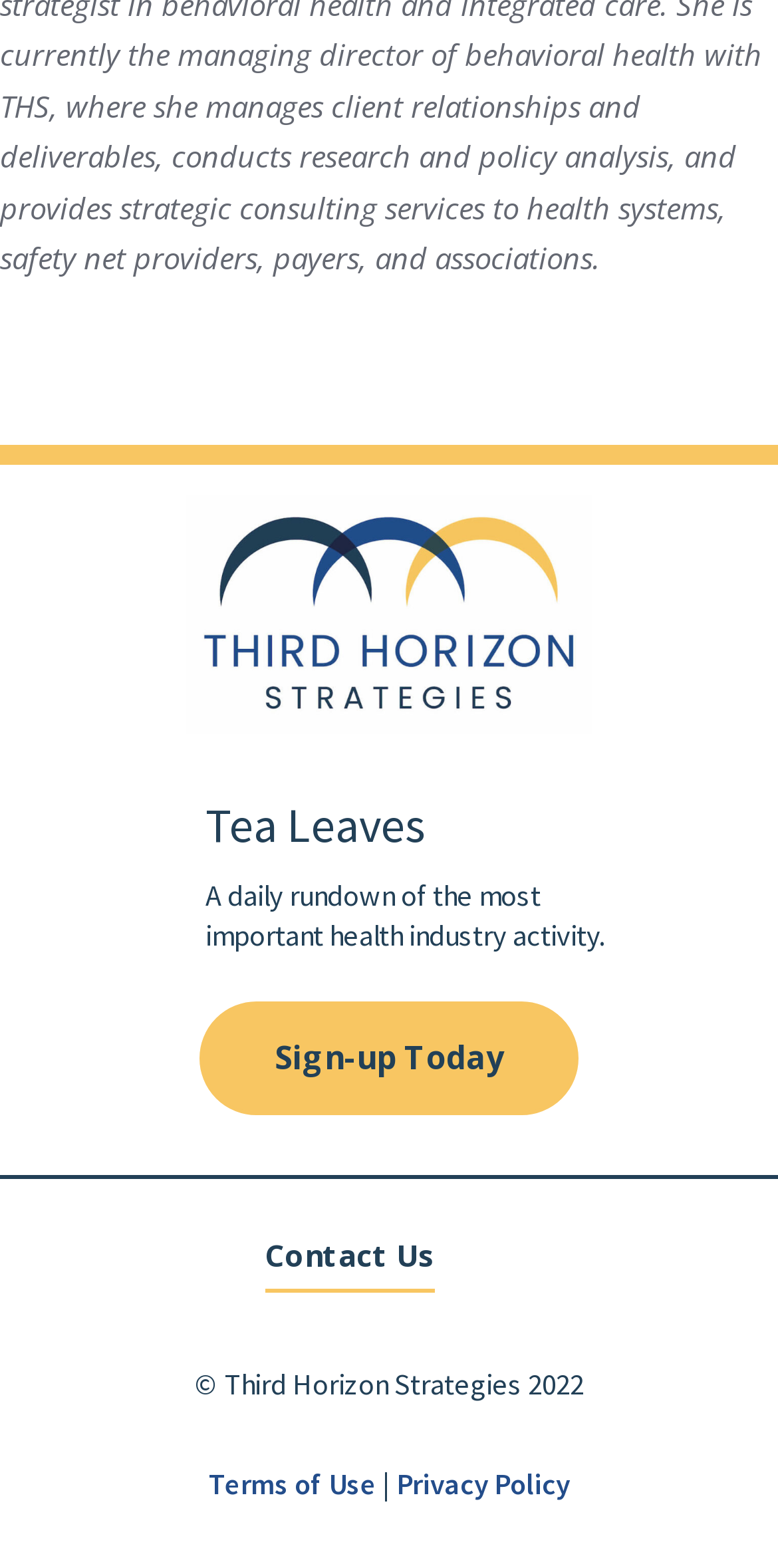What is the company's presence on social media?
Using the details shown in the screenshot, provide a comprehensive answer to the question.

The company, Third Horizon Strategies, has a presence on LinkedIn, as indicated by the link 'Third Horizon Strategies on LinkedIn' and the accompanying image.